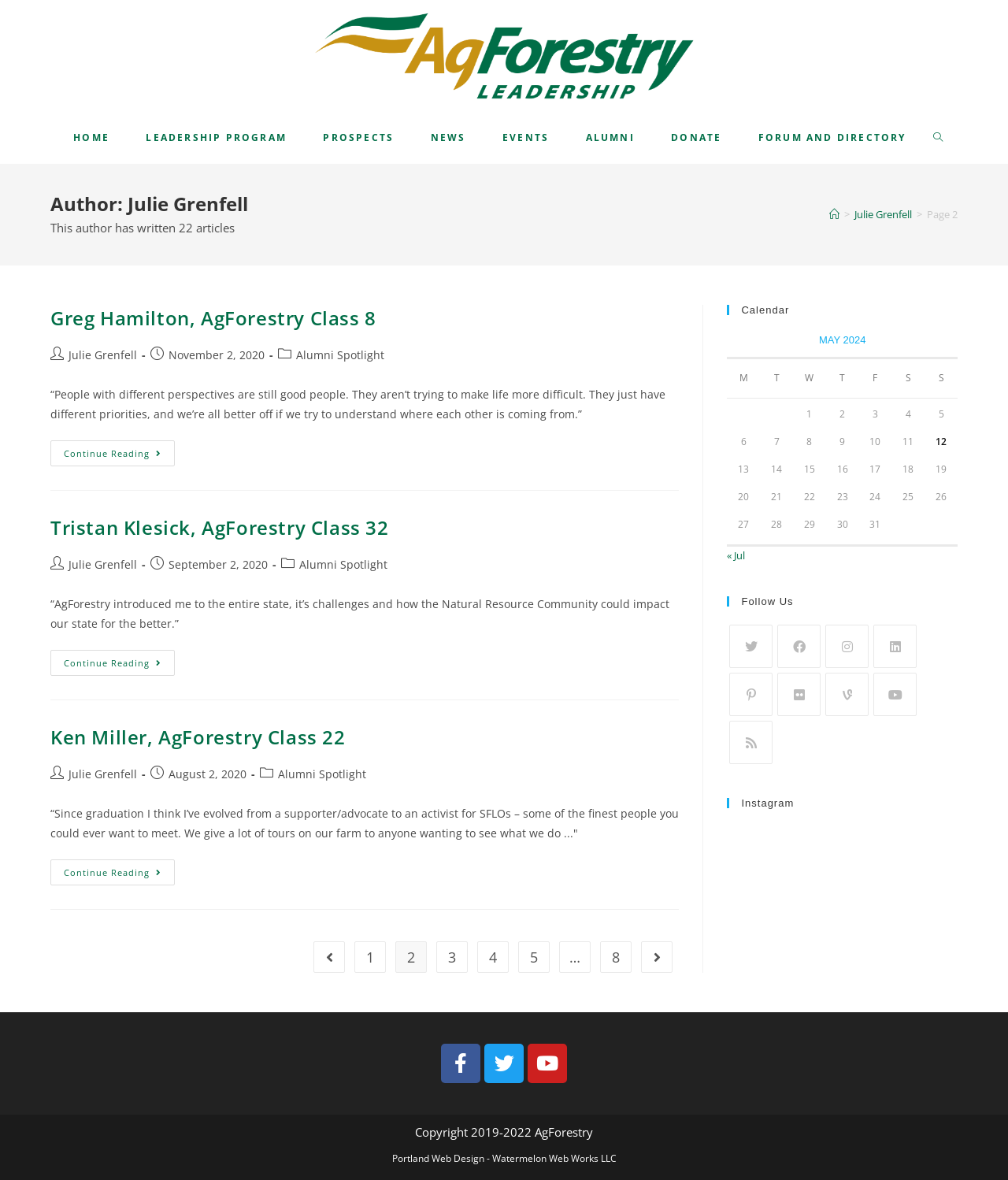Please predict the bounding box coordinates of the element's region where a click is necessary to complete the following instruction: "Go to the next page". The coordinates should be represented by four float numbers between 0 and 1, i.e., [left, top, right, bottom].

[0.636, 0.797, 0.668, 0.824]